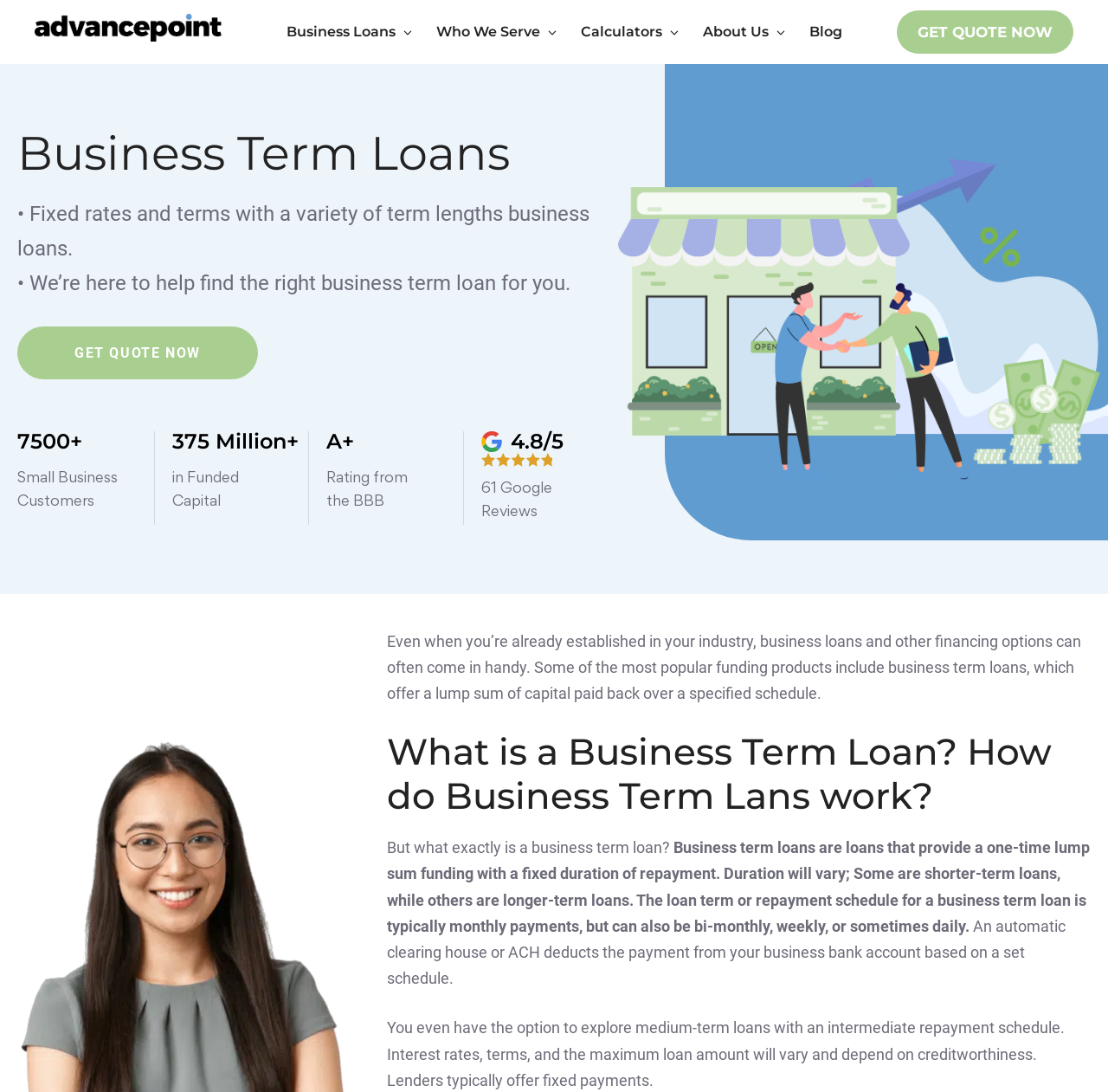Determine the bounding box coordinates of the region to click in order to accomplish the following instruction: "Read about what is a Business Term Loan". Provide the coordinates as four float numbers between 0 and 1, specifically [left, top, right, bottom].

[0.349, 0.669, 0.984, 0.749]